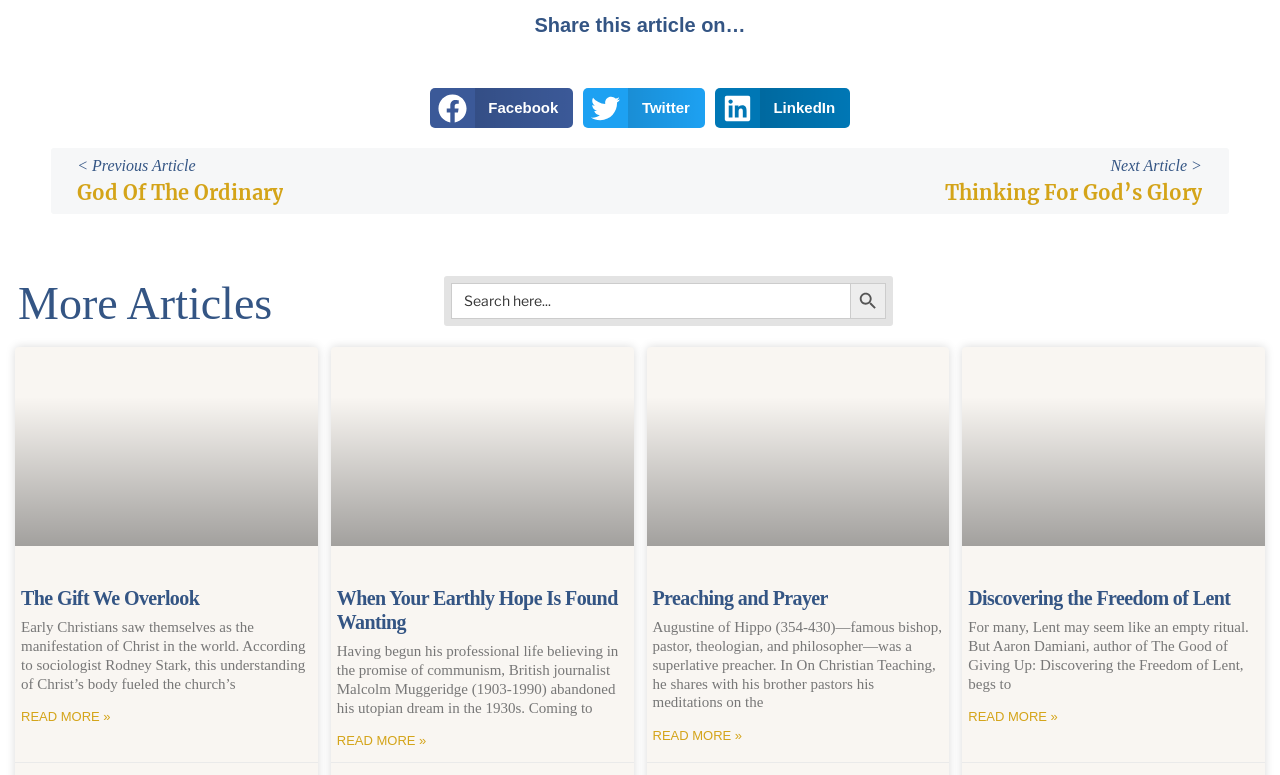Locate the bounding box of the UI element with the following description: "Preaching and Prayer".

[0.51, 0.758, 0.647, 0.786]